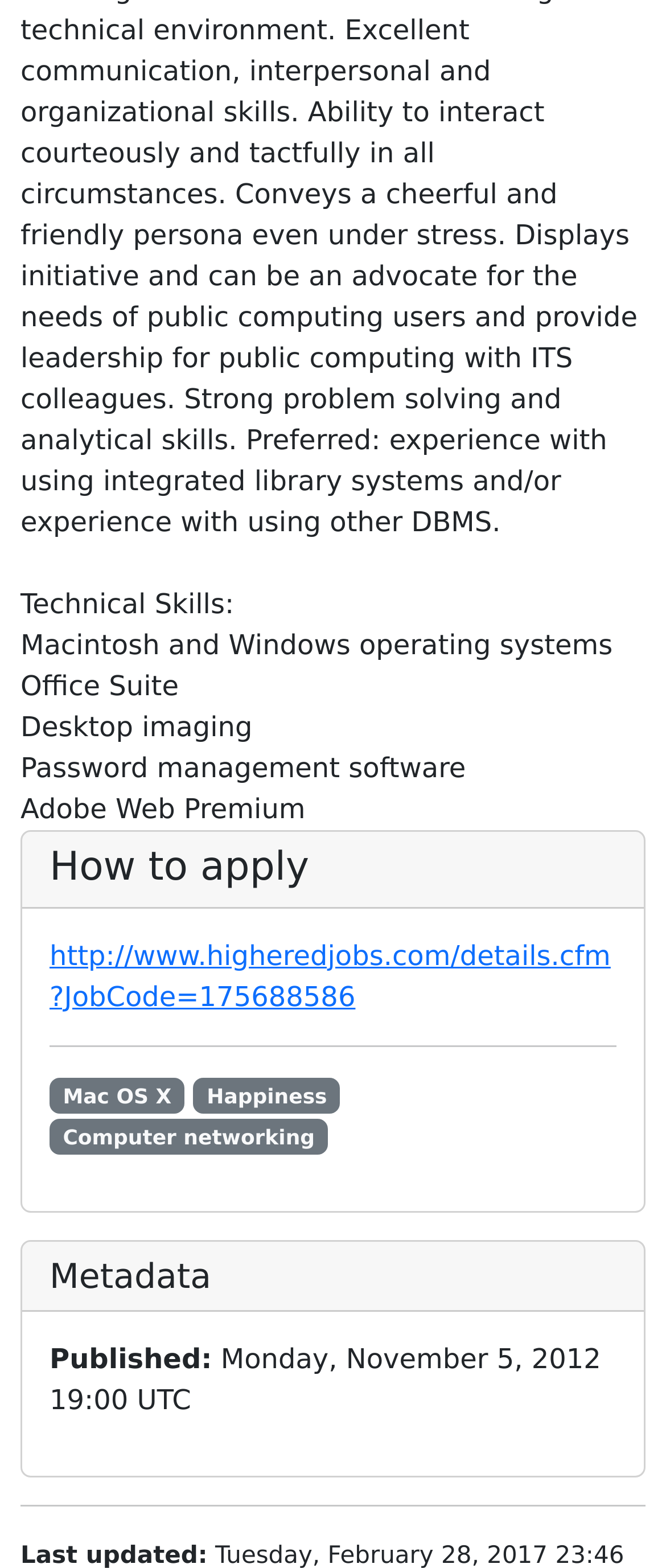What are the technical skills mentioned?
Give a thorough and detailed response to the question.

The webpage lists several technical skills, including Macintosh and Windows operating systems, Office Suite, Desktop imaging, Password management software, and Adobe Web Premium.